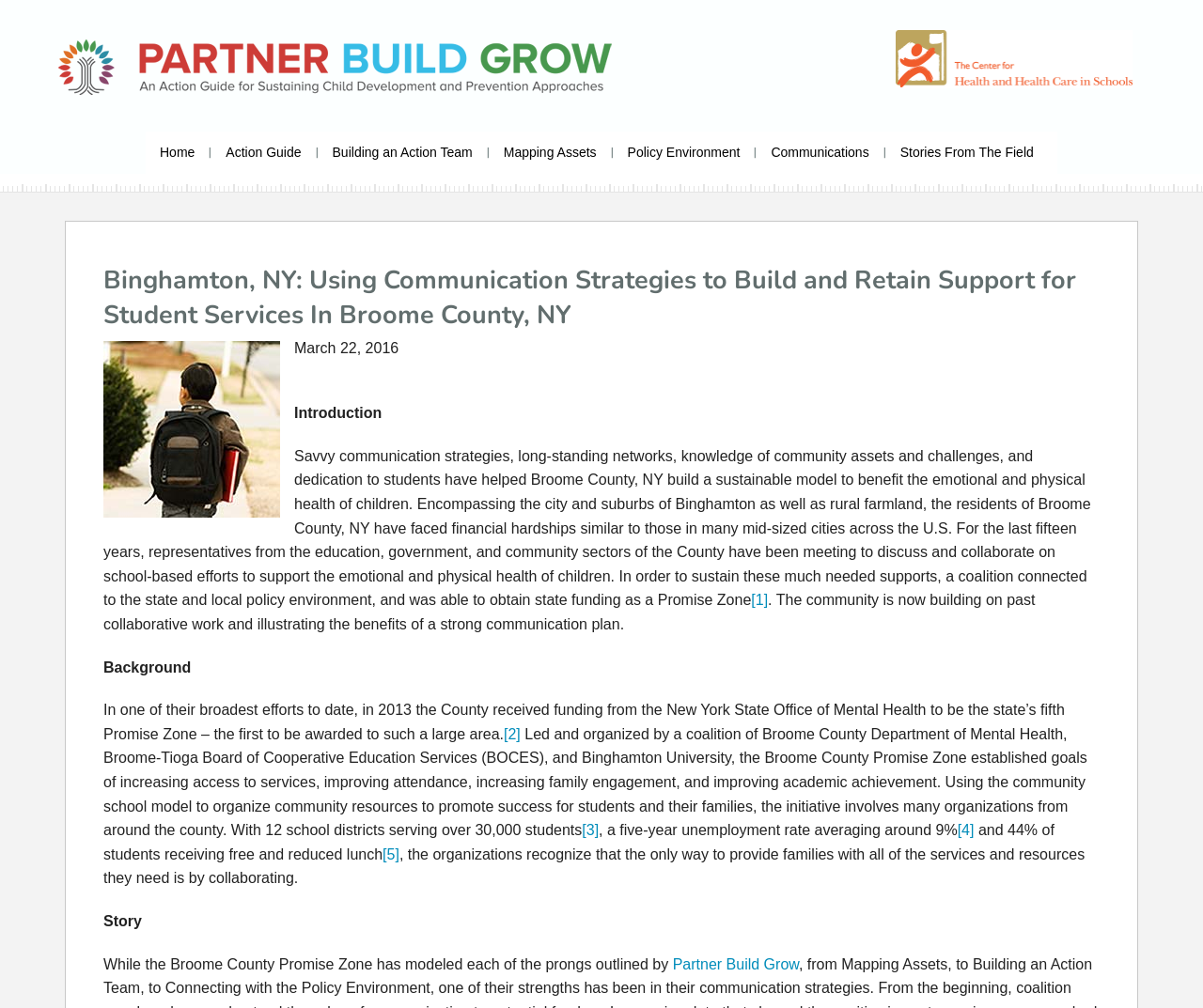What is the average unemployment rate in Broome County?
Look at the image and provide a short answer using one word or a phrase.

9%